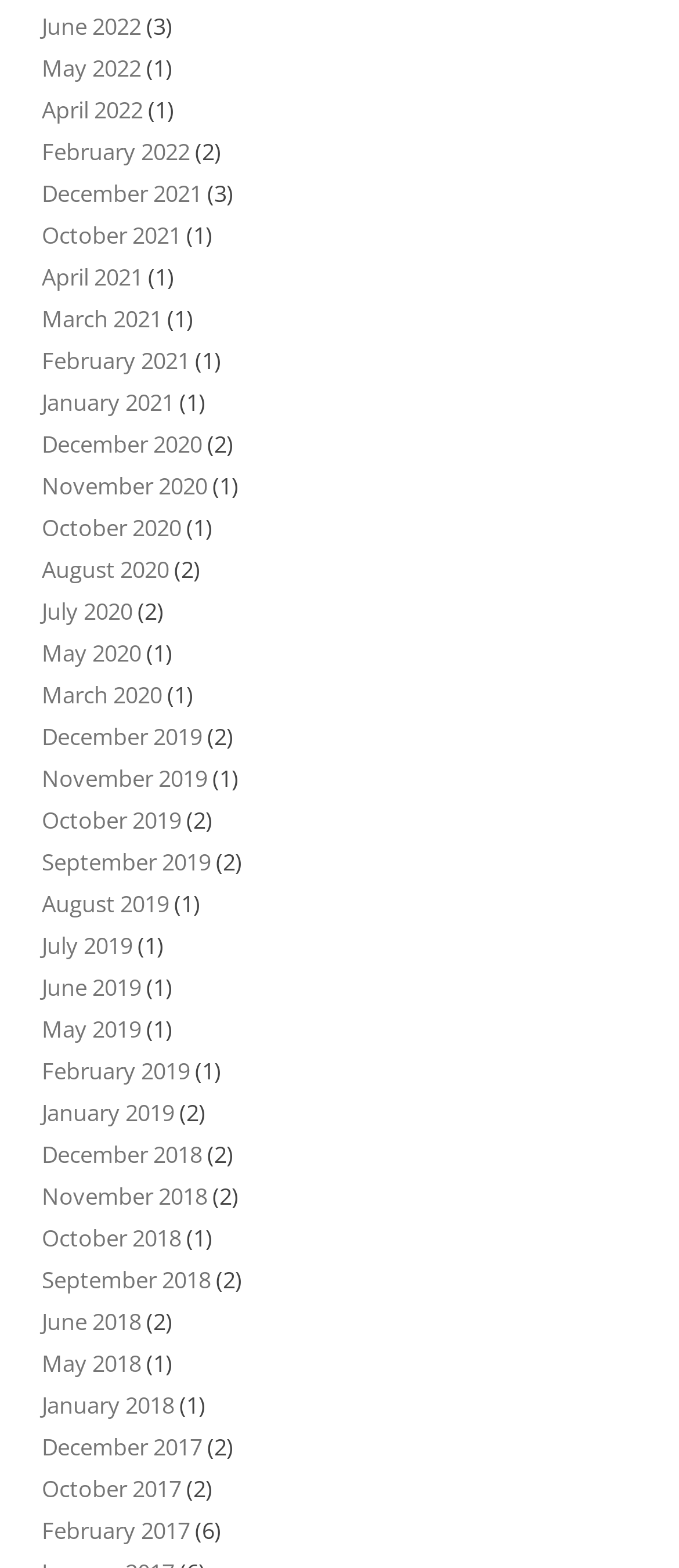Use a single word or phrase to answer this question: 
How many links are on the webpage?

30